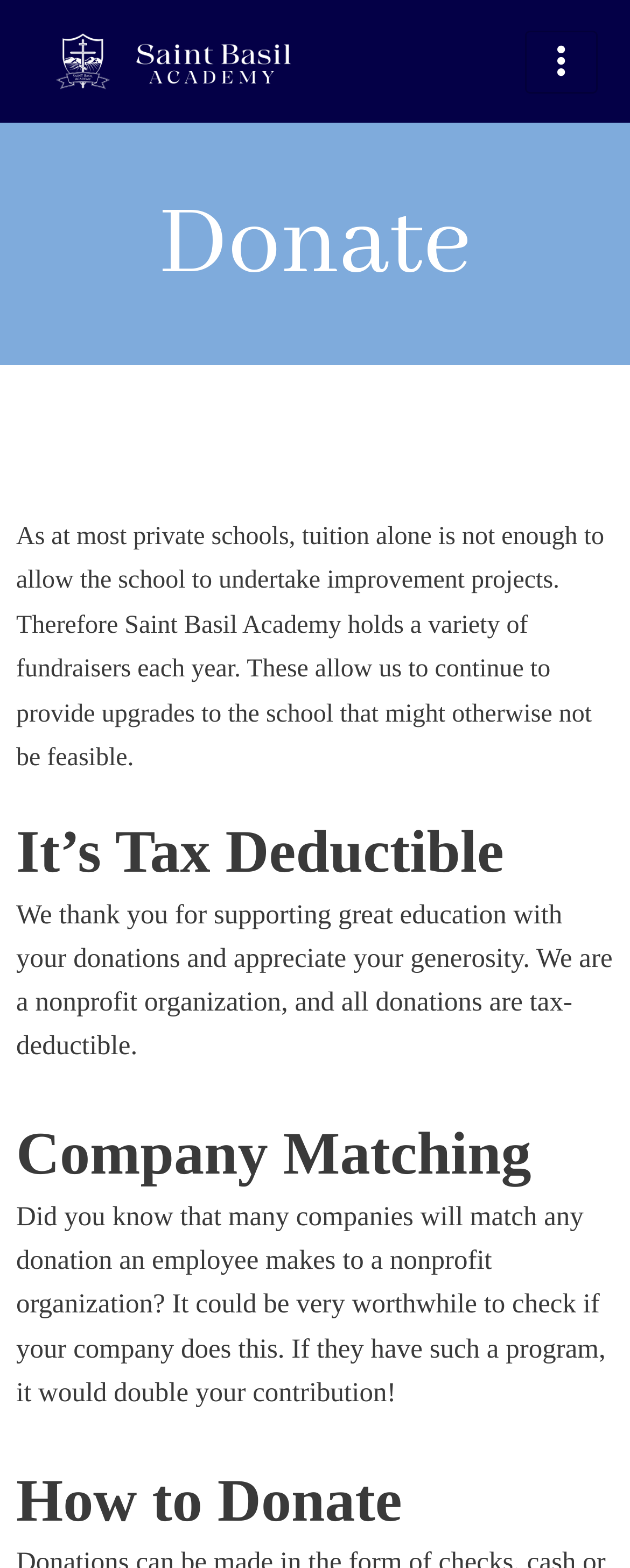Using the provided element description "parent_node: About aria-label="hamburger-icon"", determine the bounding box coordinates of the UI element.

[0.833, 0.019, 0.949, 0.059]